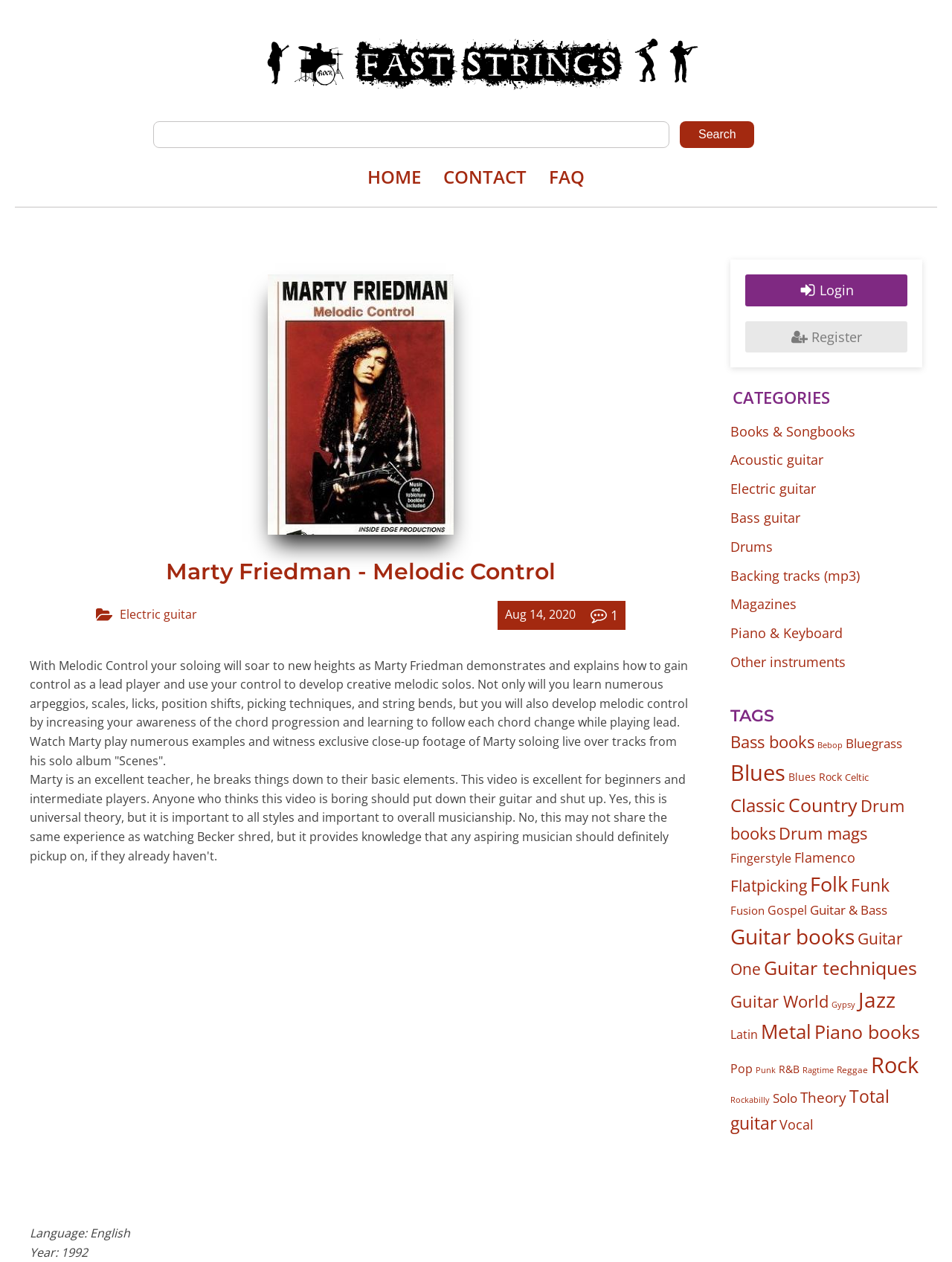Bounding box coordinates are given in the format (top-left x, top-left y, bottom-right x, bottom-right y). All values should be floating point numbers between 0 and 1. Provide the bounding box coordinate for the UI element described as: Ragtime

[0.843, 0.843, 0.876, 0.852]